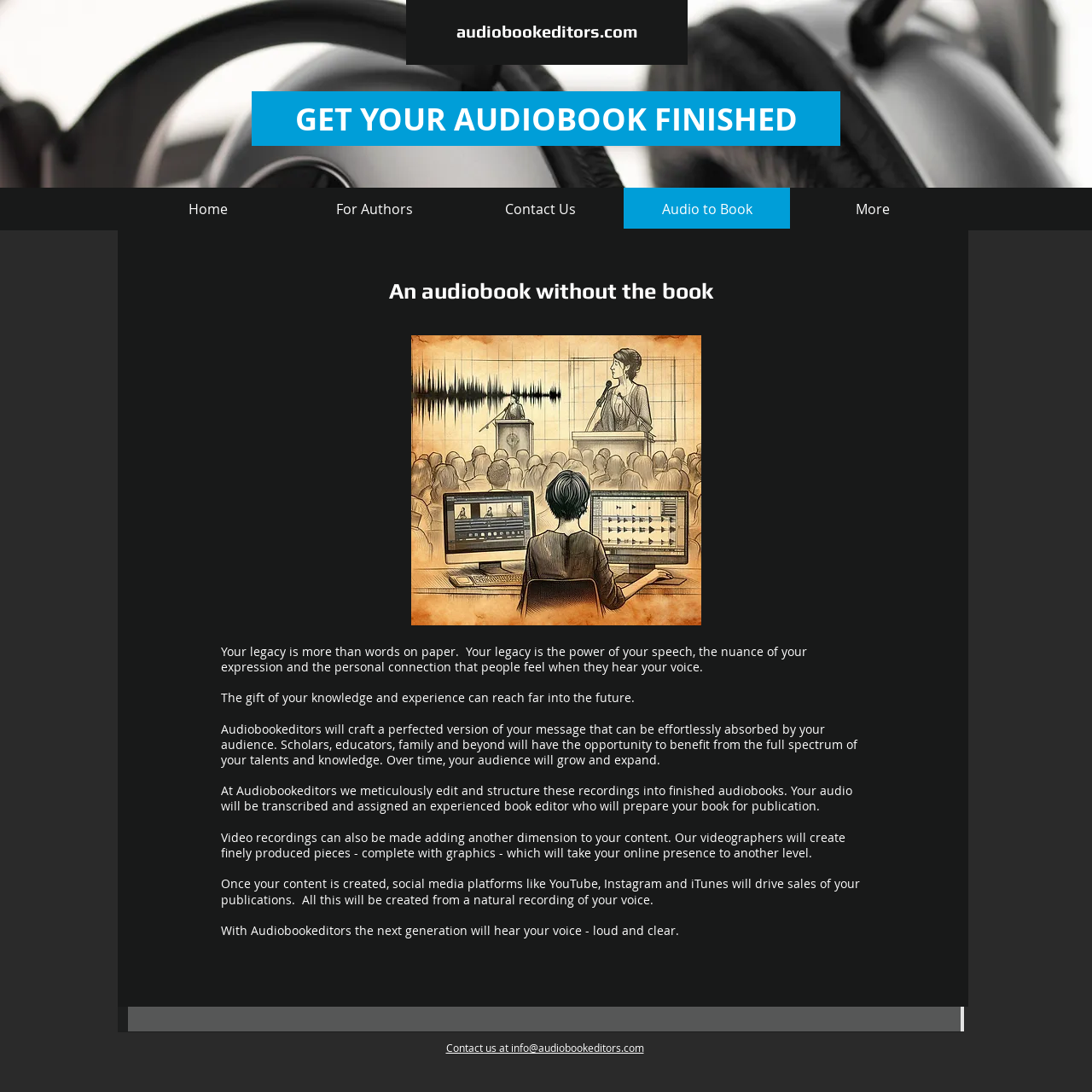Please determine the bounding box coordinates of the area that needs to be clicked to complete this task: 'View the Audio to Book service'. The coordinates must be four float numbers between 0 and 1, formatted as [left, top, right, bottom].

[0.571, 0.172, 0.723, 0.211]